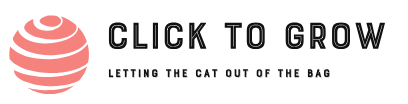Convey a detailed narrative of what is depicted in the image.

The image features a logo for "Click to Grow," which is creatively designed with a stylized globe that incorporates swirling lines, suggesting dynamism and growth. Below the globe, the text "CLICK TO GROW" is prominently displayed in bold, modern font, emphasizing the brand's focus on development and engagement. Beneath this, a tagline reads "LETTING THE CAT OUT OF THE BAG," which adds a playful touch and hints at transparency or revealing hidden information. This logo is likely intended for a platform dedicated to providing insights or resources, inviting users to explore further.